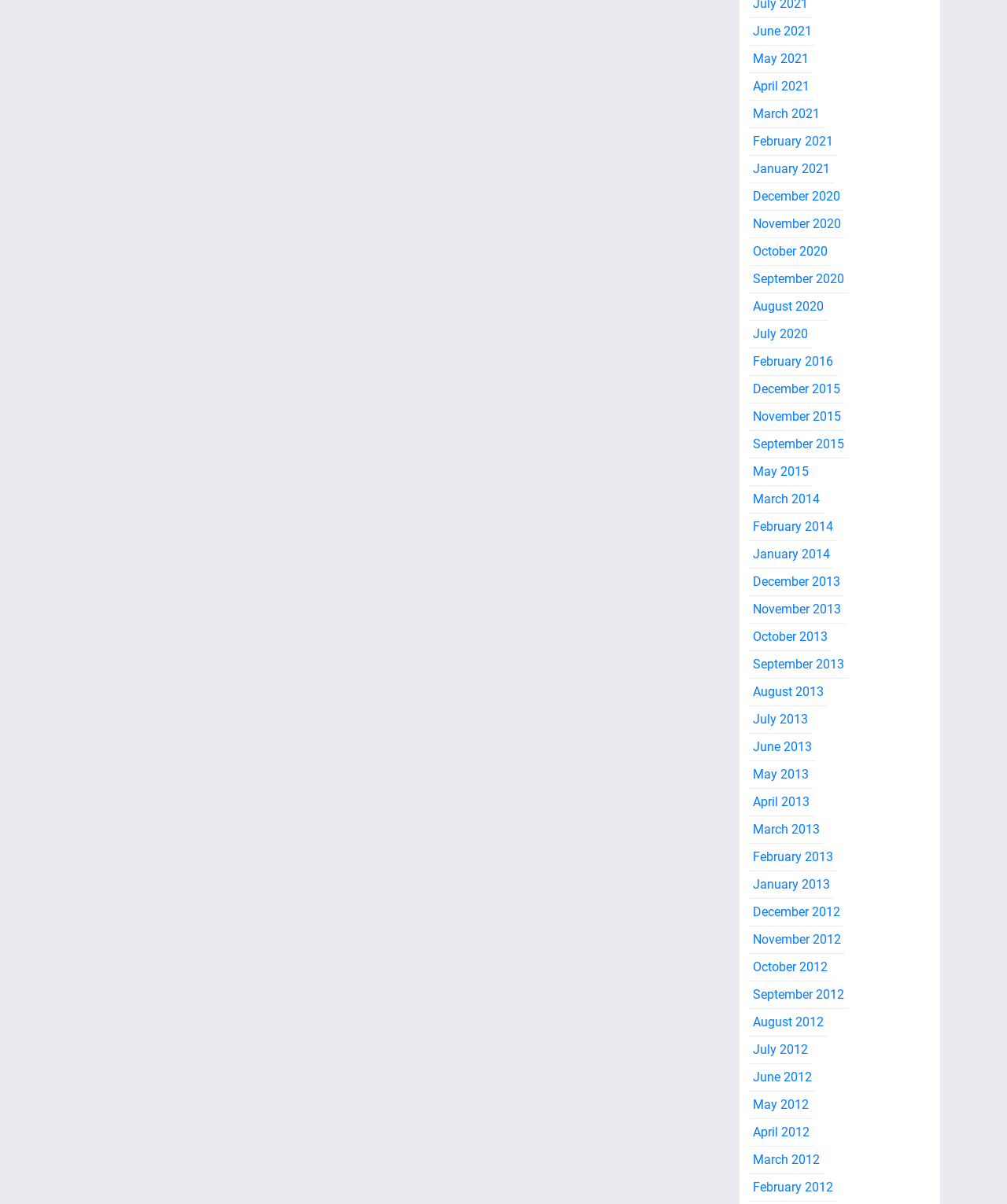Are there any months listed from 2016?
Examine the screenshot and reply with a single word or phrase.

Yes